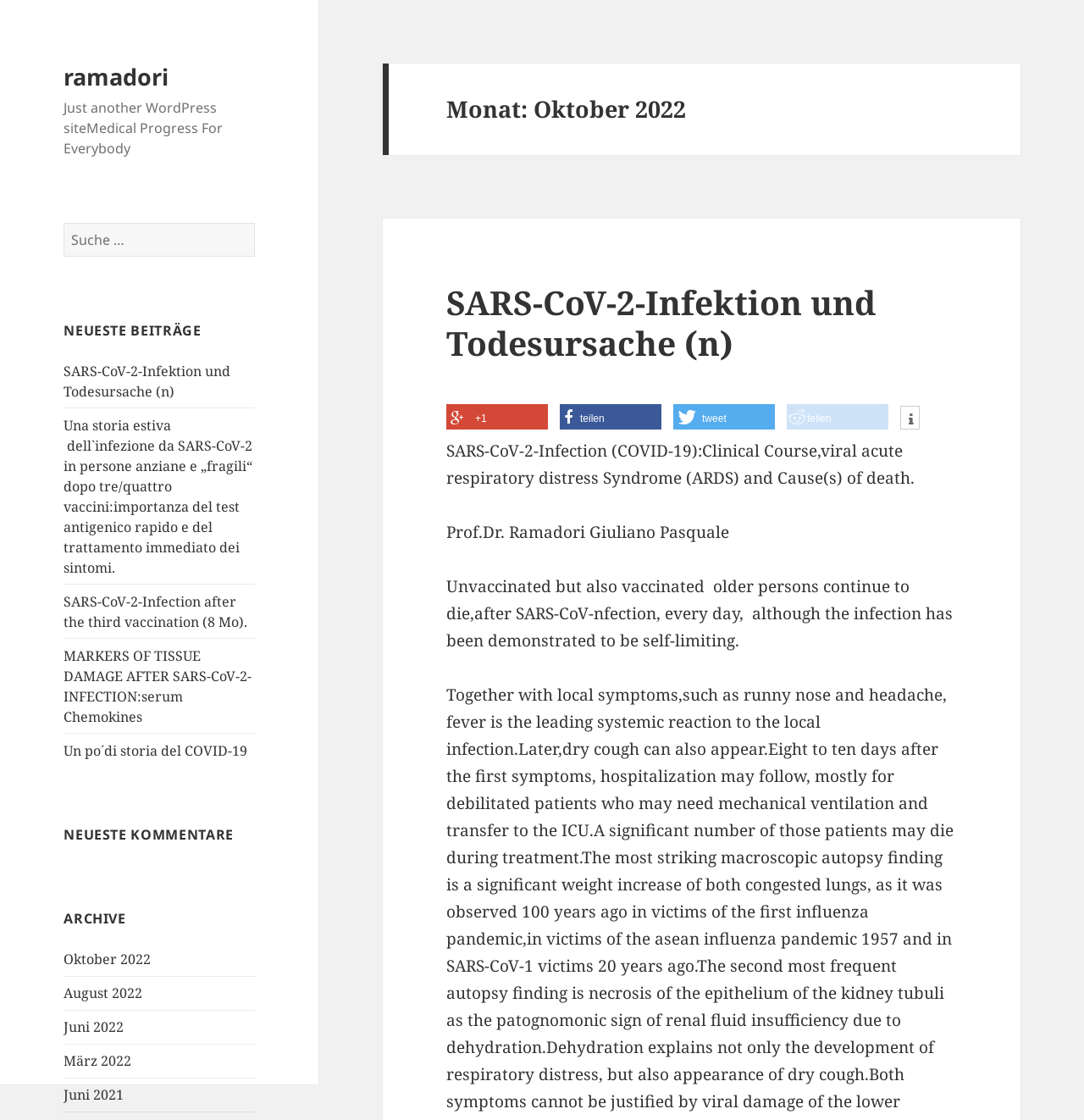Please examine the image and provide a detailed answer to the question: What is the name of the website?

The name of the website can be found in the link element with the text 'ramadori' at the top of the webpage, which suggests that the website is related to a person or entity named Ramadori.